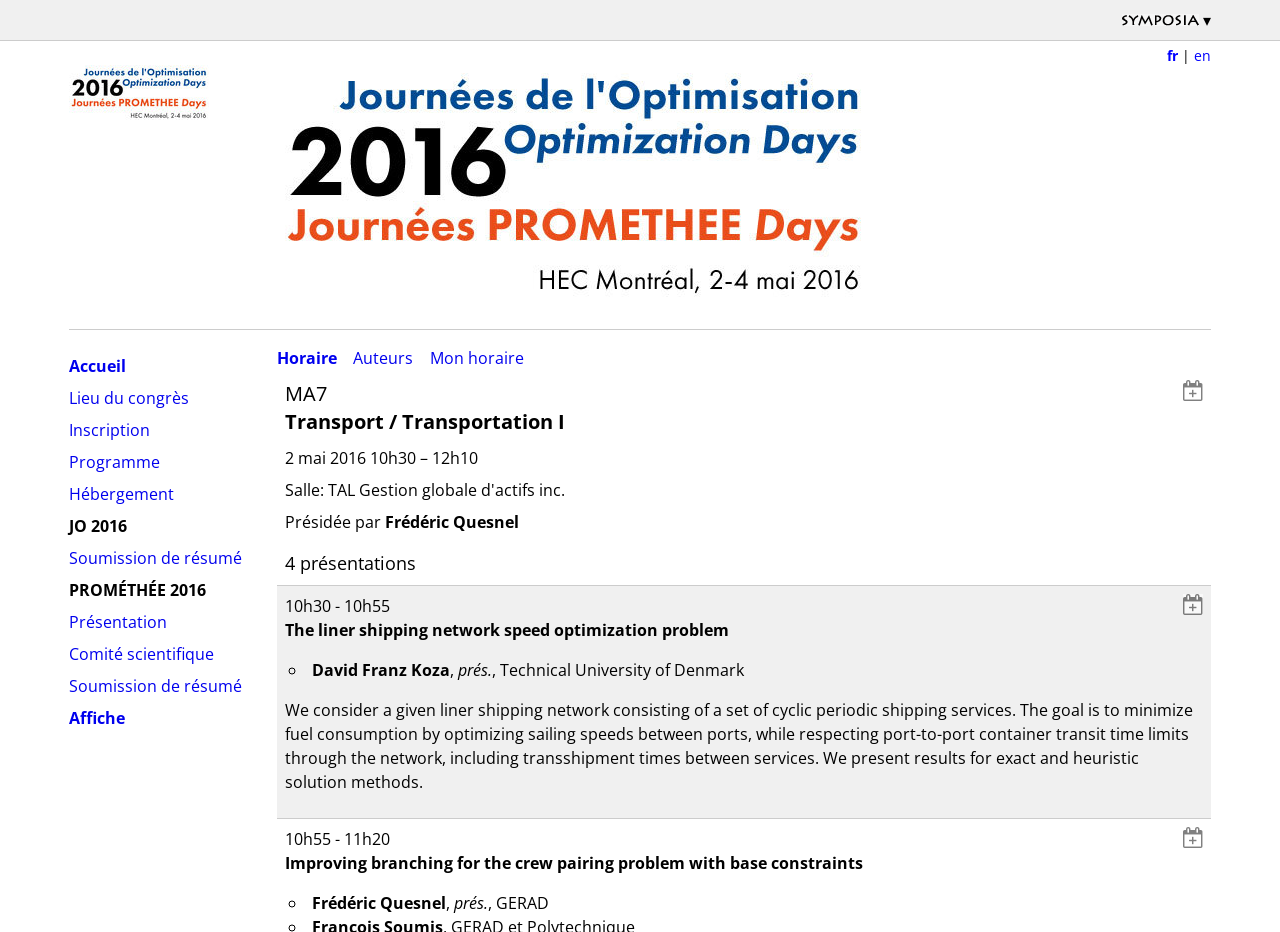Describe all visible elements and their arrangement on the webpage.

This webpage appears to be a schedule page for a conference or event, specifically for the "Transport / Transportation I" session. At the top of the page, there is a logo image and a dropdown menu with a "▾" symbol. Below this, there are two links, "Accueil" and "Connexion", which are likely navigation links to the homepage and login page, respectively.

The main content of the page is divided into two sections. On the left side, there is a navigation menu with links to various pages, including "Accueil", "Lieu du congrès", "Inscription", "Programme", "Hébergement", and others. Above this menu, there is a header with links to switch between French and English languages.

On the right side, there is a schedule table with information about the "Transport / Transportation I" session. The session is scheduled to take place on May 2, 2016, from 10:30 am to 12:10 pm, in room "TAL Gestion globale d'actifs inc.". The session is chaired by Frédéric Quesnel. There are four presentations scheduled during this session, each with a title, presenter, and abstract. The presentations are listed in a table format, with links to add each presentation to a personalized schedule.

There are also several images scattered throughout the page, including a logo image at the top and icons next to the "Ajouter cette présentation à votre horaire personalisé" links.